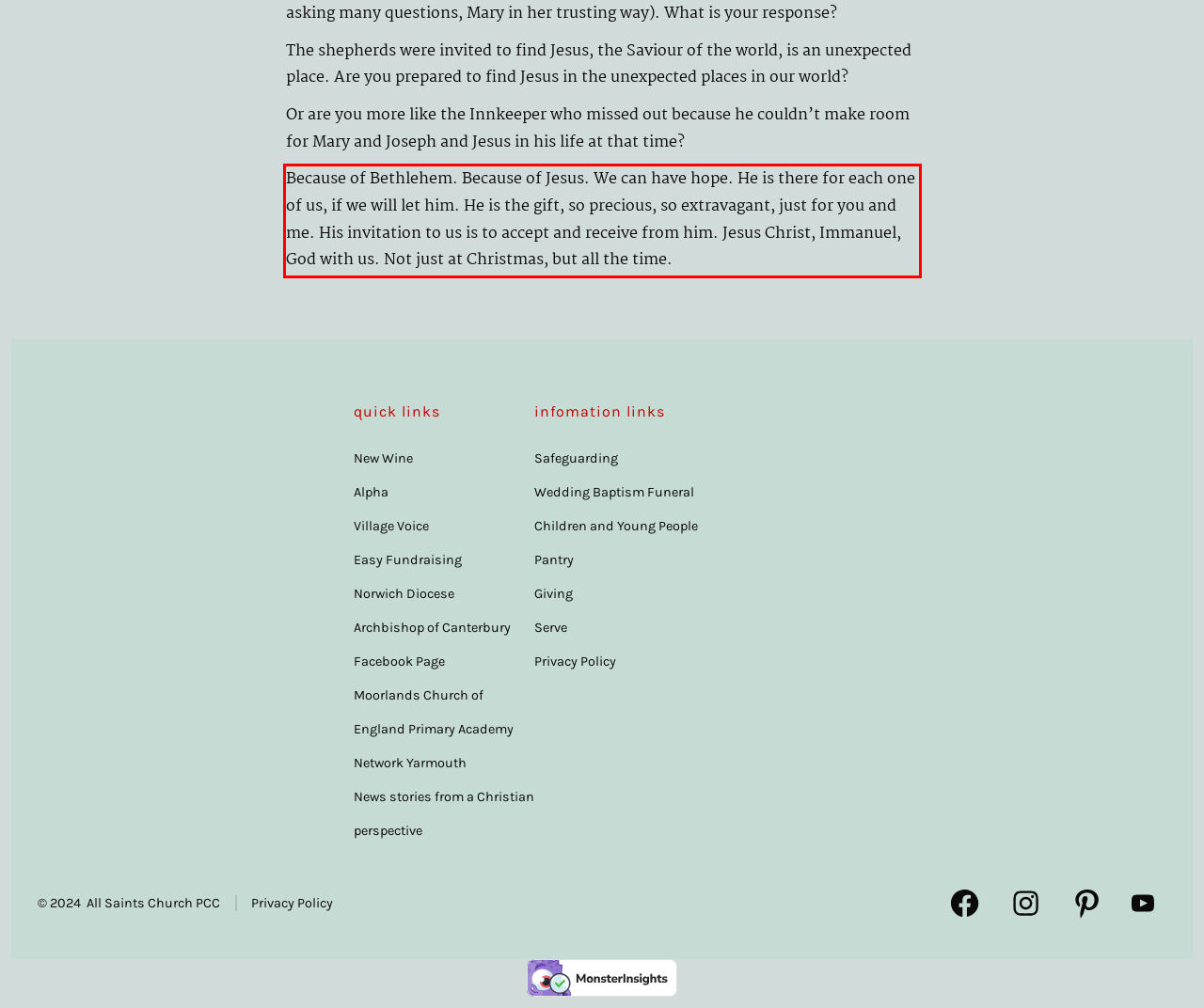Please perform OCR on the text within the red rectangle in the webpage screenshot and return the text content.

Because of Bethlehem. Because of Jesus. We can have hope. He is there for each one of us, if we will let him. He is the gift, so precious, so extravagant, just for you and me. His invitation to us is to accept and receive from him. Jesus Christ, Immanuel, God with us. Not just at Christmas, but all the time.